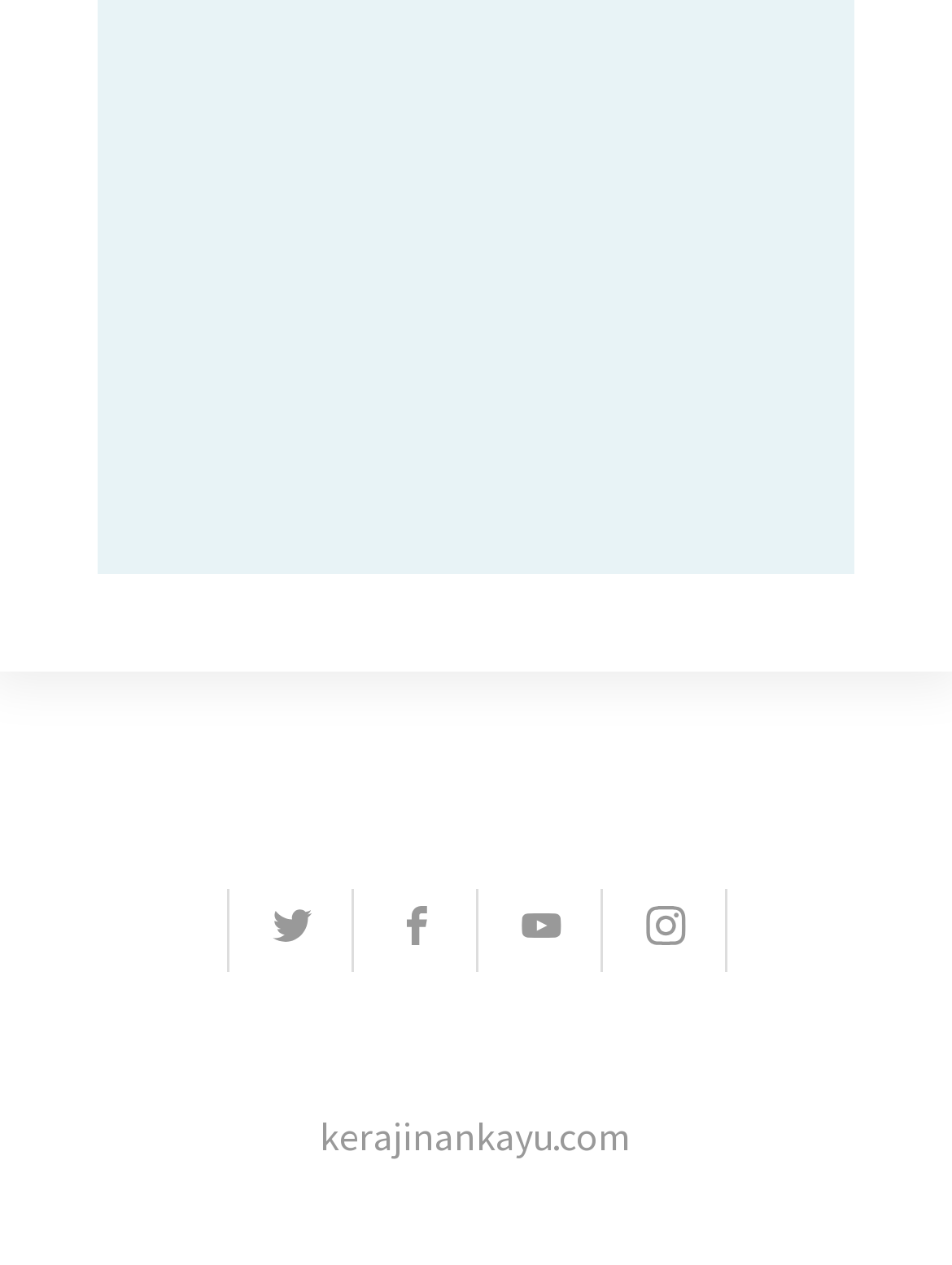What is the vertical position of the footer section?
Observe the image and answer the question with a one-word or short phrase response.

bottom